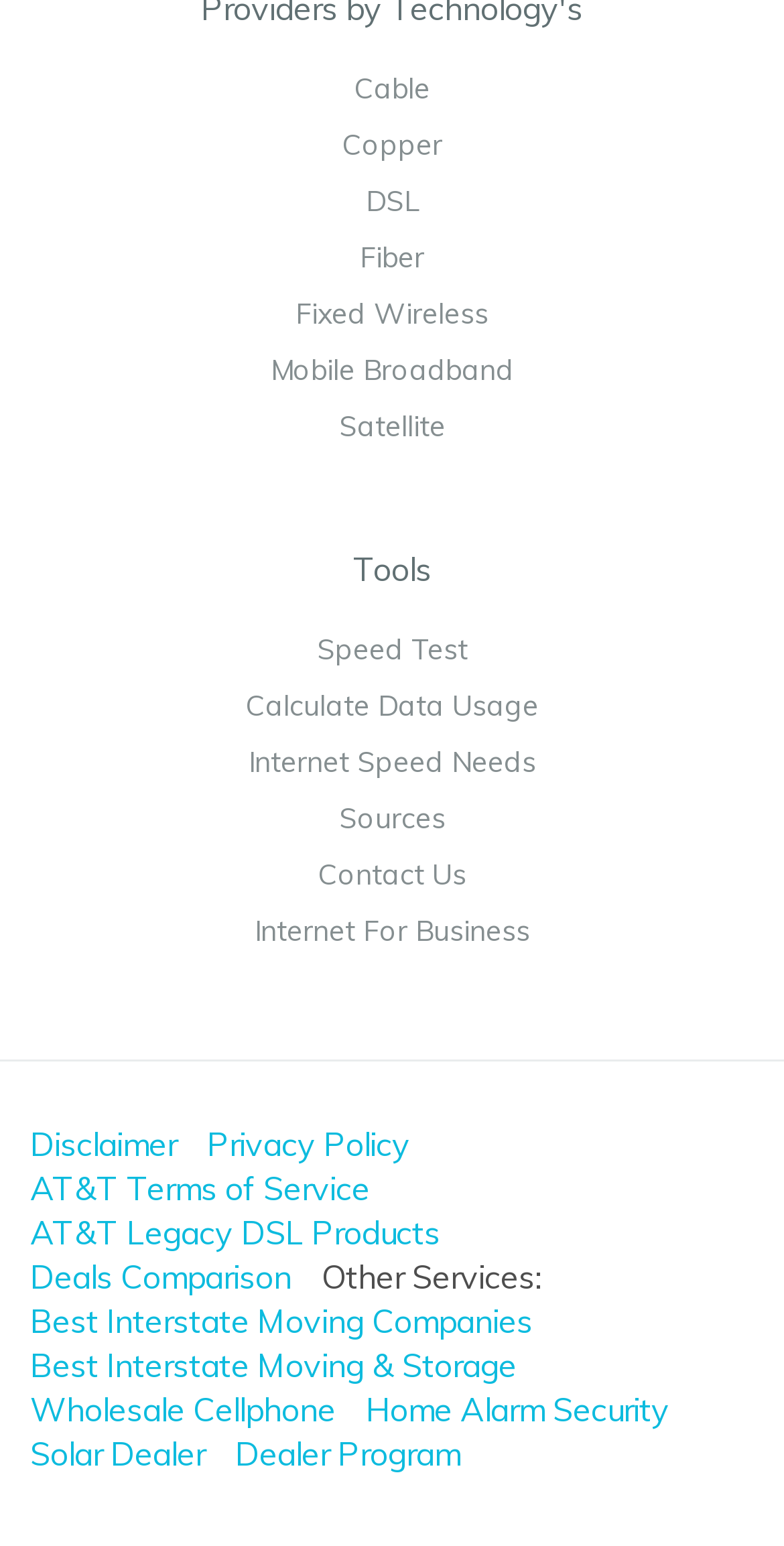Please identify the bounding box coordinates of the element's region that I should click in order to complete the following instruction: "Click on Cable". The bounding box coordinates consist of four float numbers between 0 and 1, i.e., [left, top, right, bottom].

[0.451, 0.046, 0.549, 0.069]